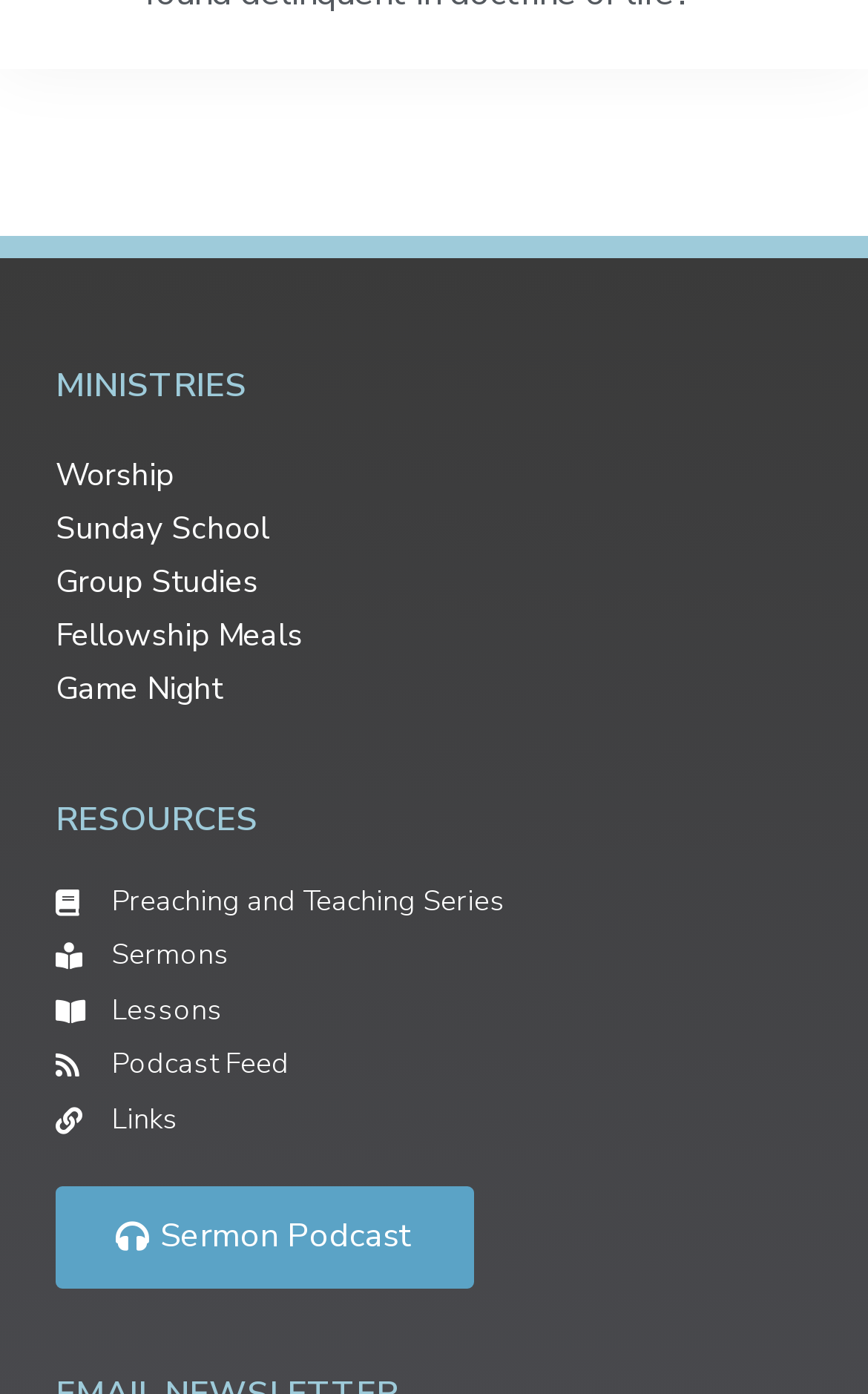How many elements are under 'MINISTRIES'?
Examine the image and give a concise answer in one word or a short phrase.

5